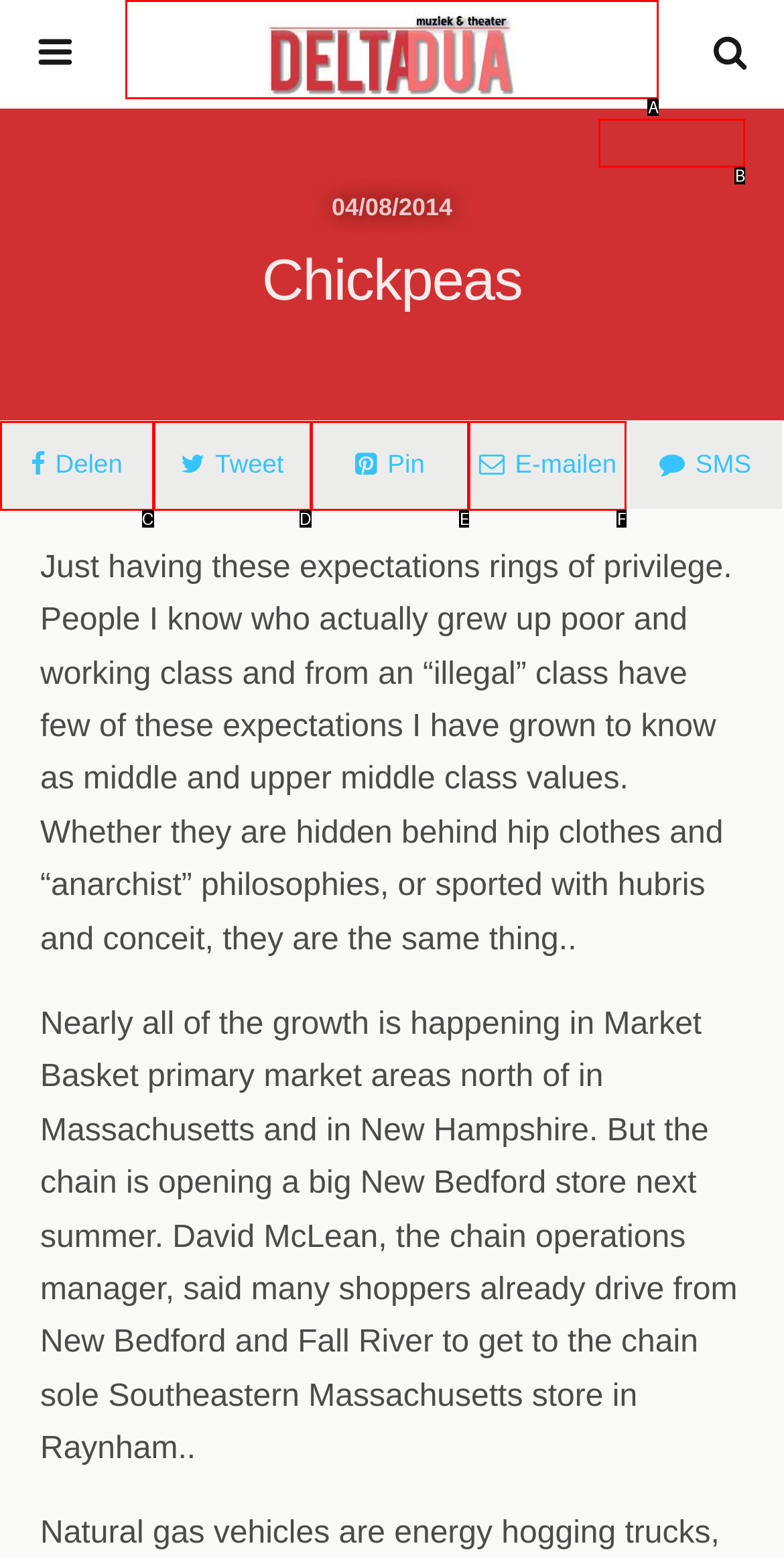Assess the description: alt="PDS logo" and select the option that matches. Provide the letter of the chosen option directly from the given choices.

None